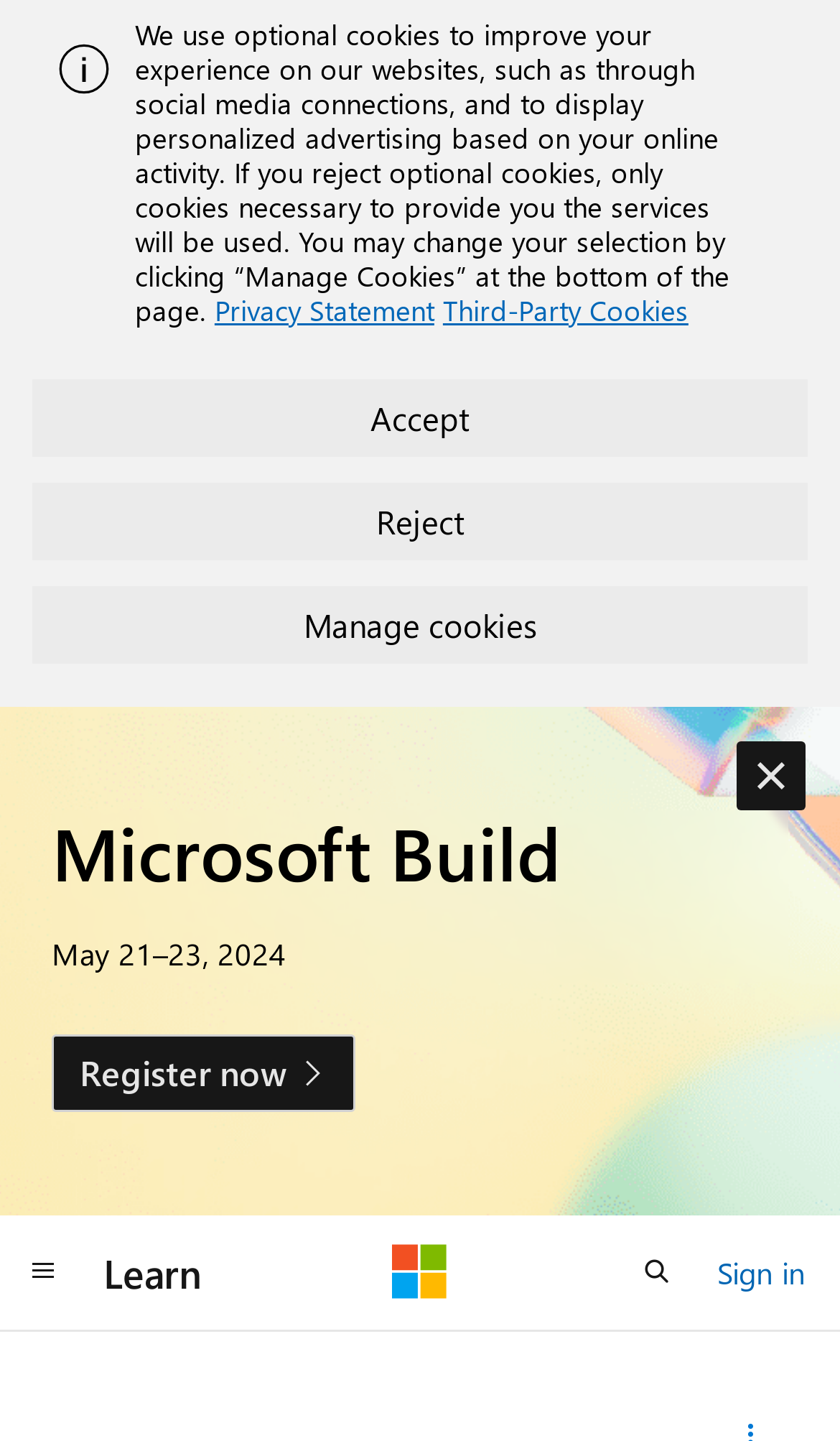Identify the coordinates of the bounding box for the element described below: "aria-label="Open search"". Return the coordinates as four float numbers between 0 and 1: [left, top, right, bottom].

[0.731, 0.856, 0.833, 0.91]